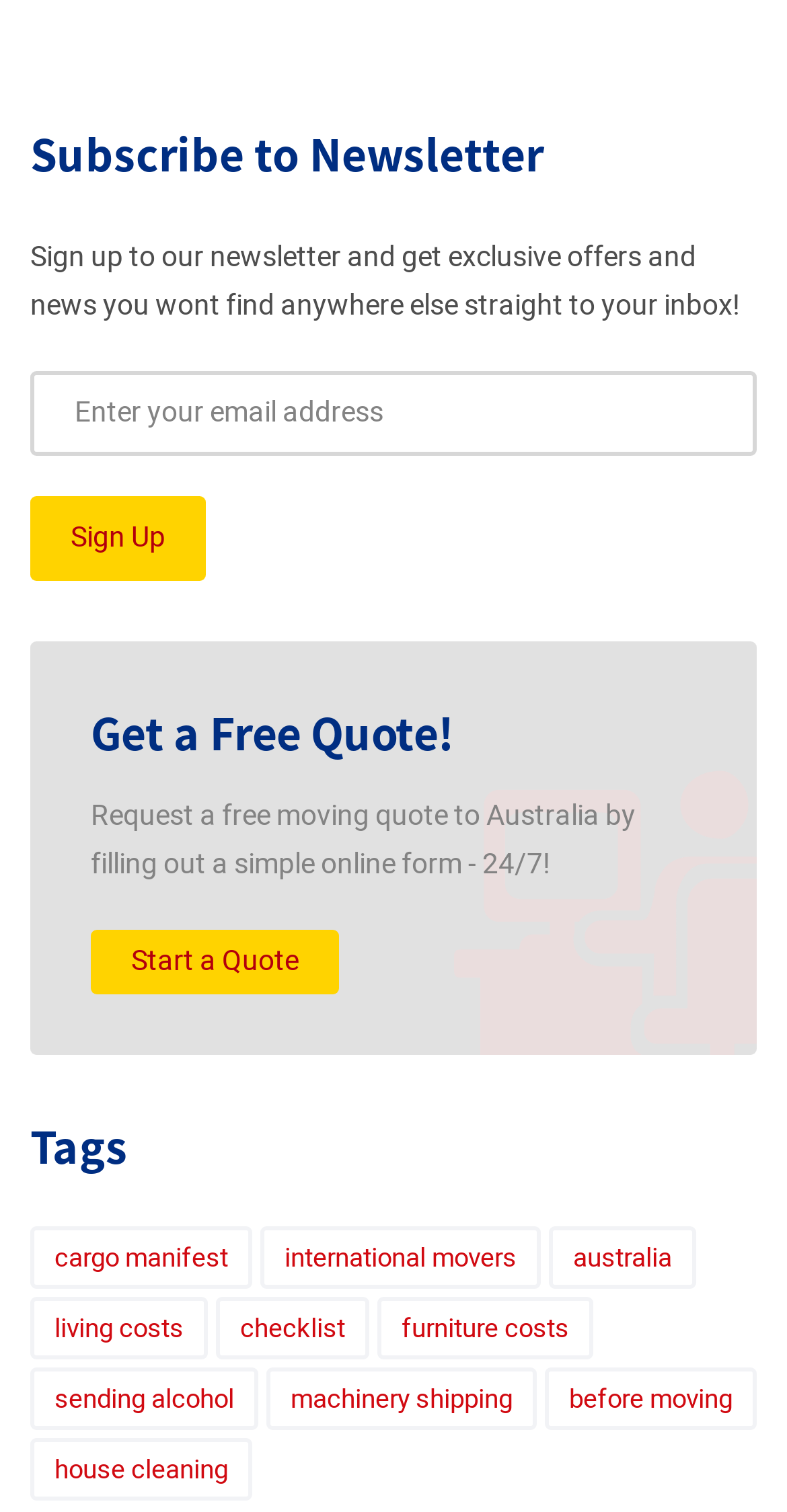Identify the bounding box coordinates of the specific part of the webpage to click to complete this instruction: "Enter email address".

[0.038, 0.245, 0.962, 0.301]